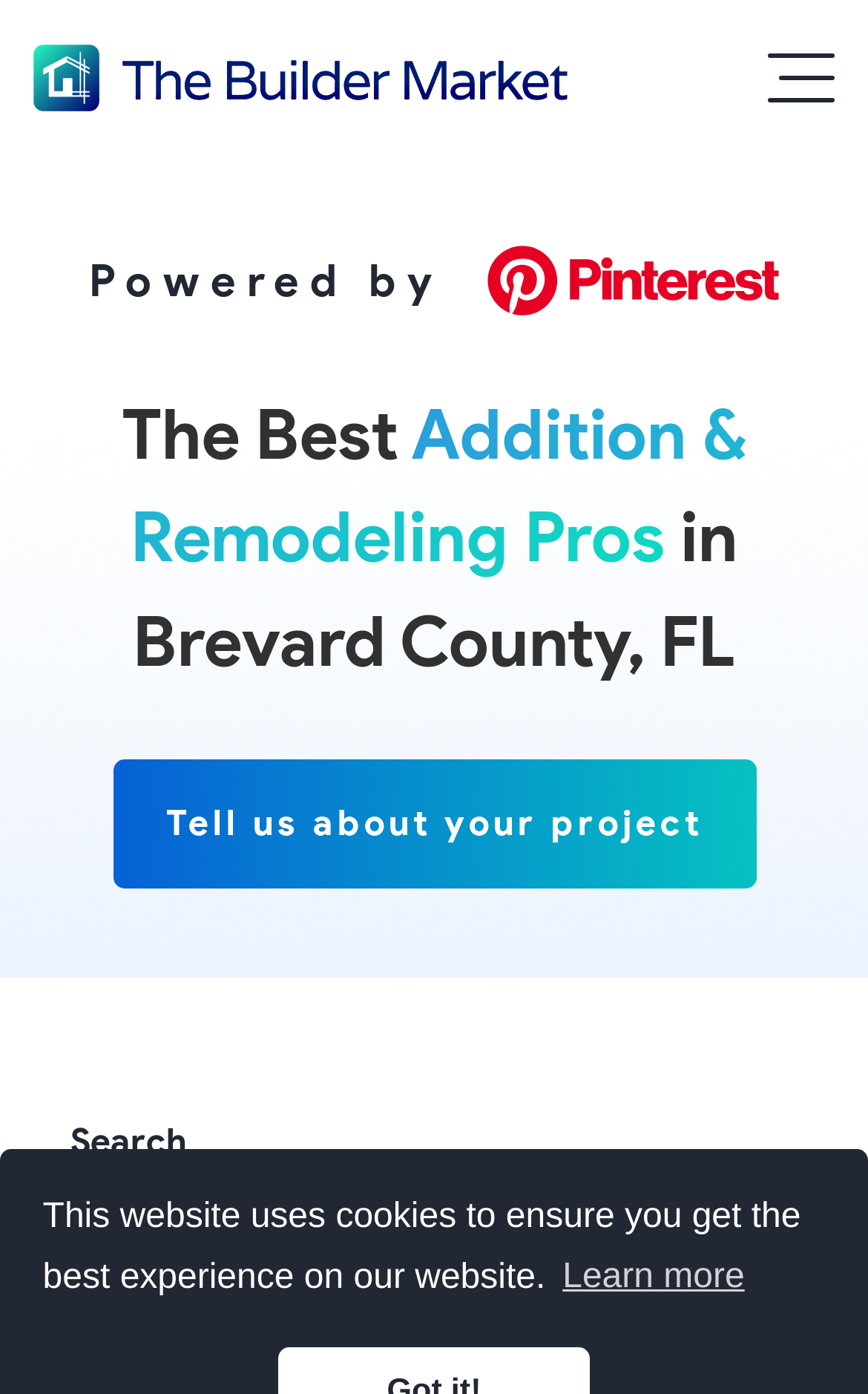What social media platform is referenced on the webpage?
Provide a detailed answer to the question using information from the image.

The webpage contains an image of the Pinterest logo, which suggests that the website has a presence on the Pinterest social media platform. The image has a bounding box of [0.562, 0.176, 0.897, 0.227].